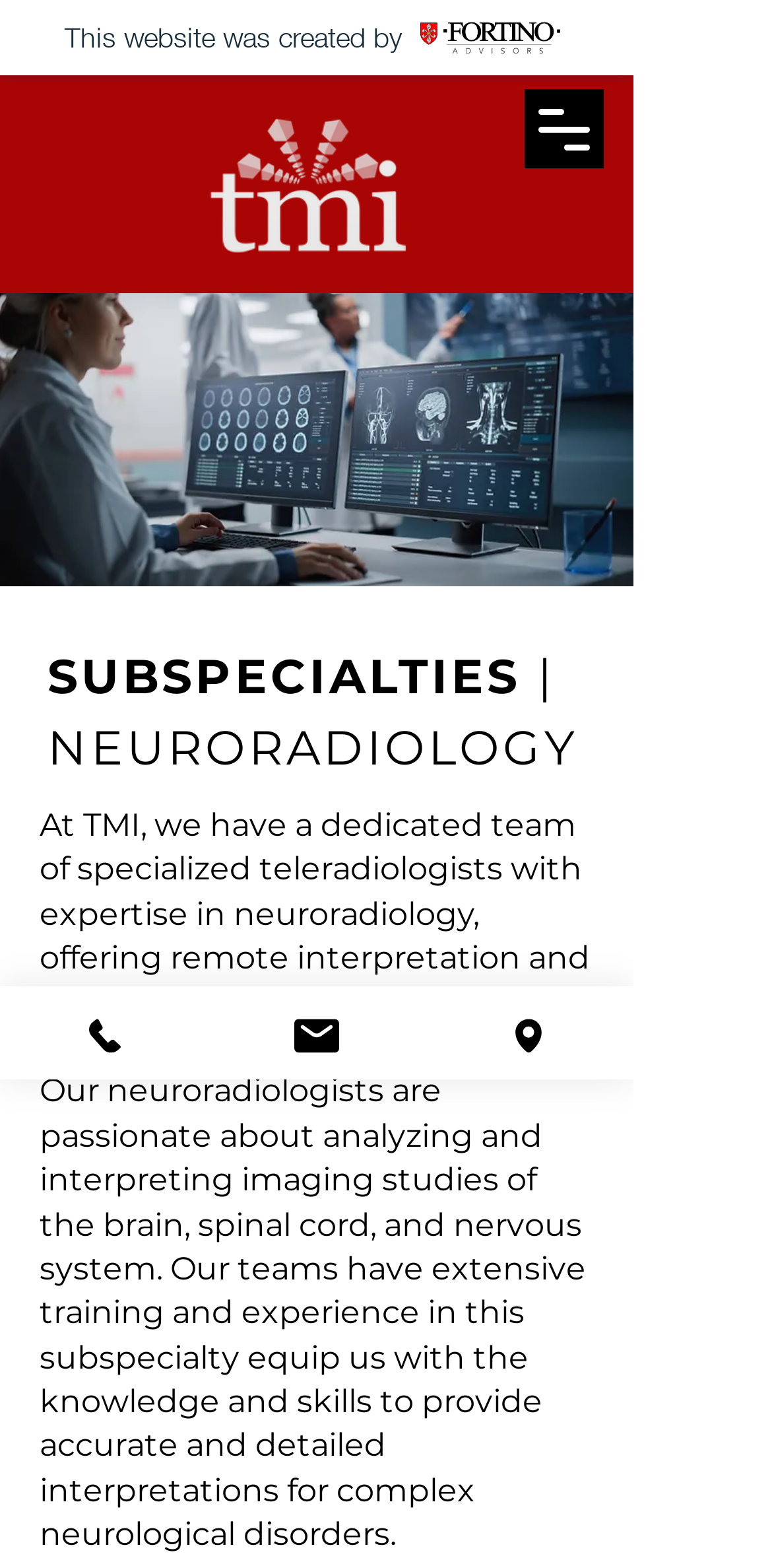What is the purpose of the team mentioned on the webpage?
Based on the image, give a one-word or short phrase answer.

Remote interpretation and consultation services